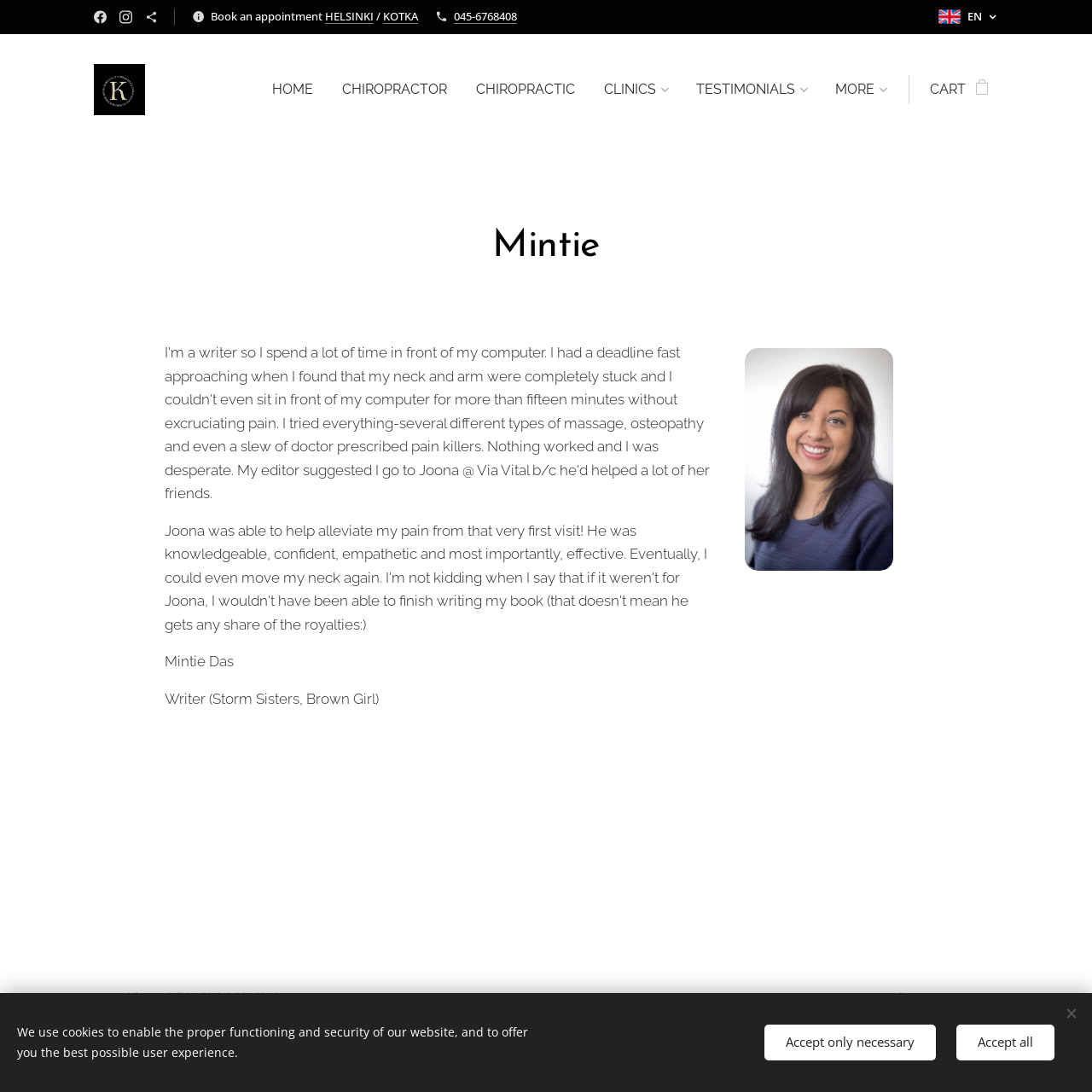Please reply with a single word or brief phrase to the question: 
How many locations are mentioned for booking an appointment?

2